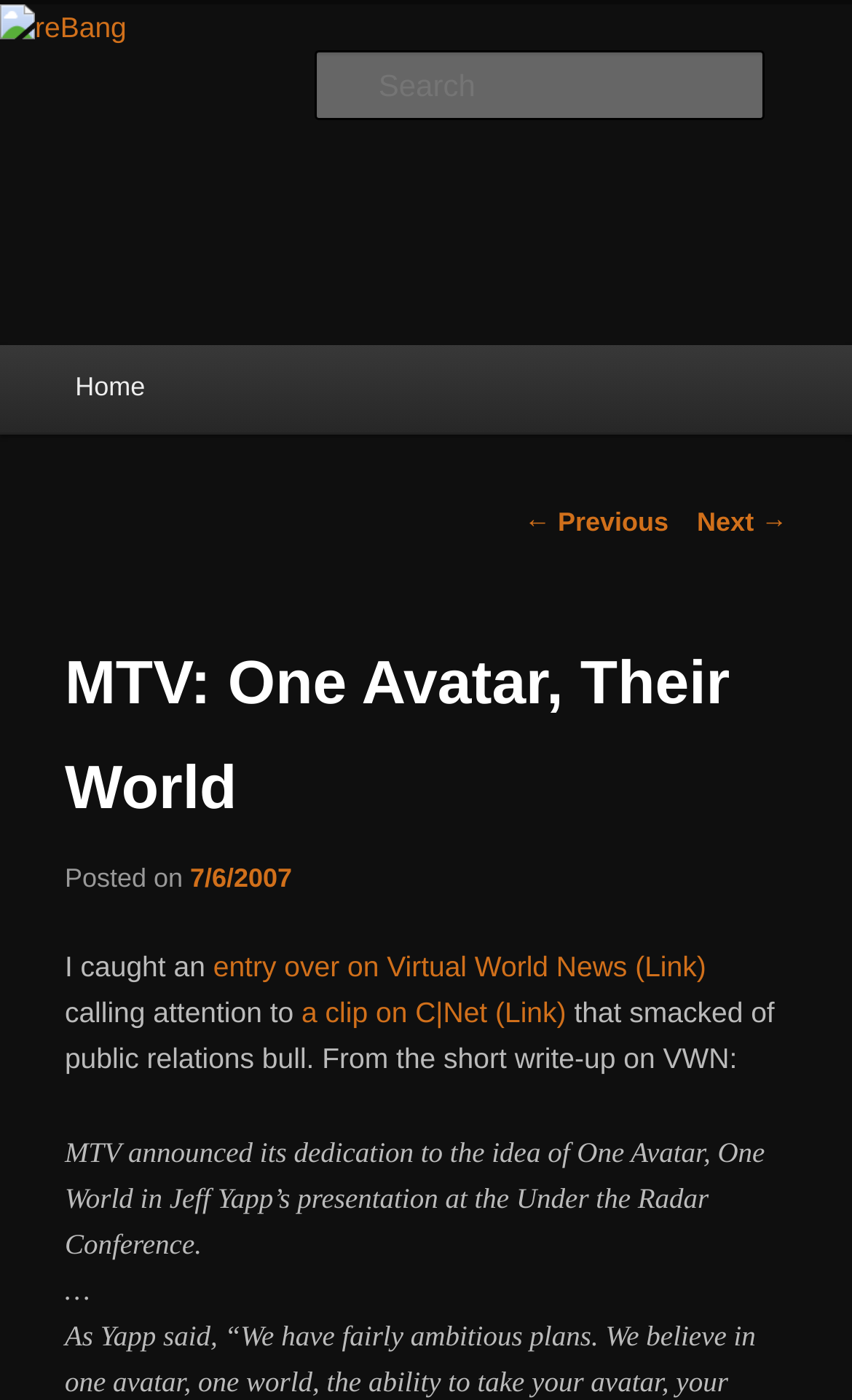Please locate the bounding box coordinates of the element's region that needs to be clicked to follow the instruction: "Click the 'Home' link". The bounding box coordinates should be provided as four float numbers between 0 and 1, i.e., [left, top, right, bottom].

[0.051, 0.246, 0.208, 0.309]